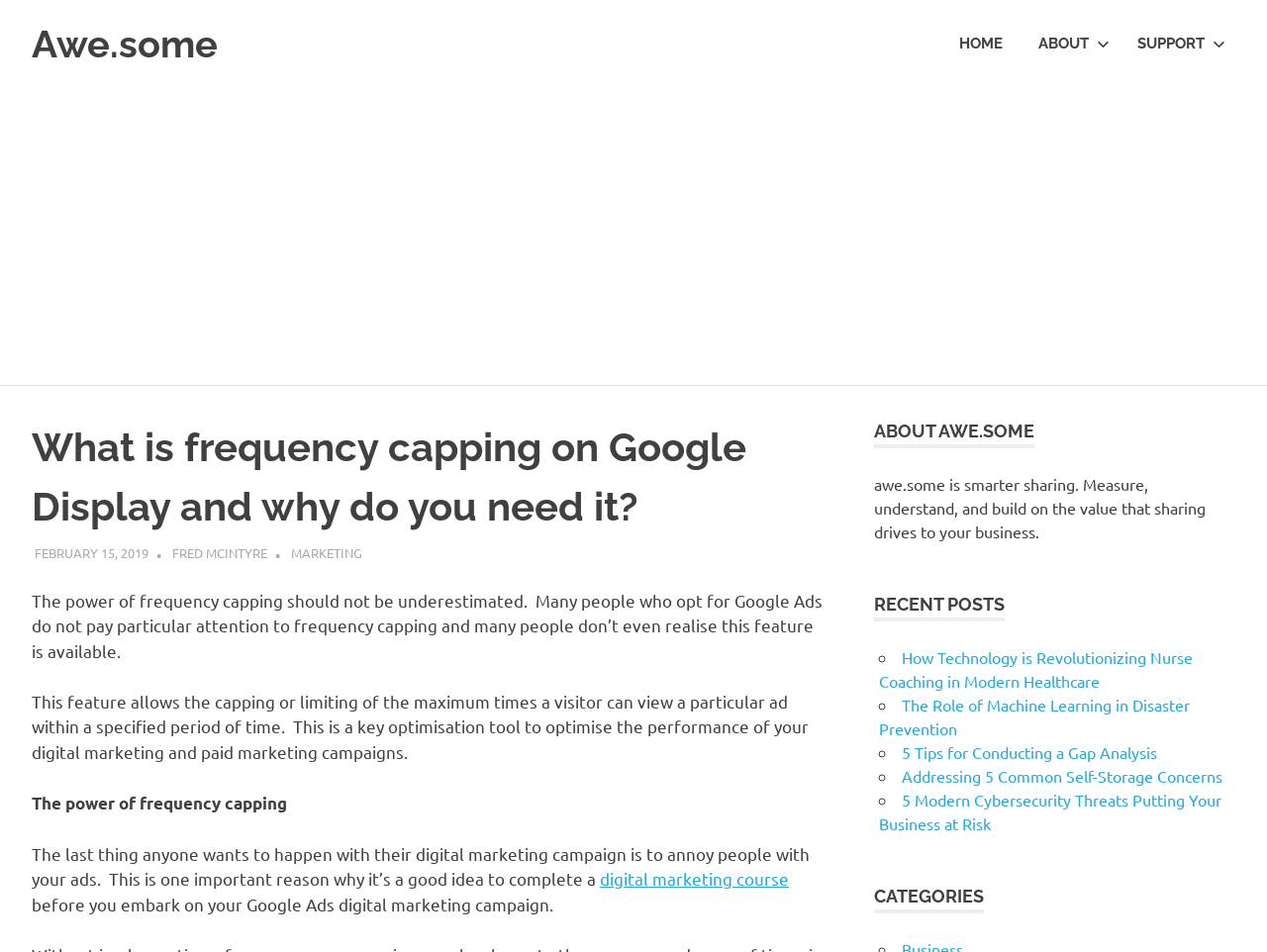Specify the bounding box coordinates of the area to click in order to execute this command: 'Read the article about 'What is frequency capping on Google Display and why do you need it?''. The coordinates should consist of four float numbers ranging from 0 to 1, and should be formatted as [left, top, right, bottom].

[0.025, 0.445, 0.589, 0.556]